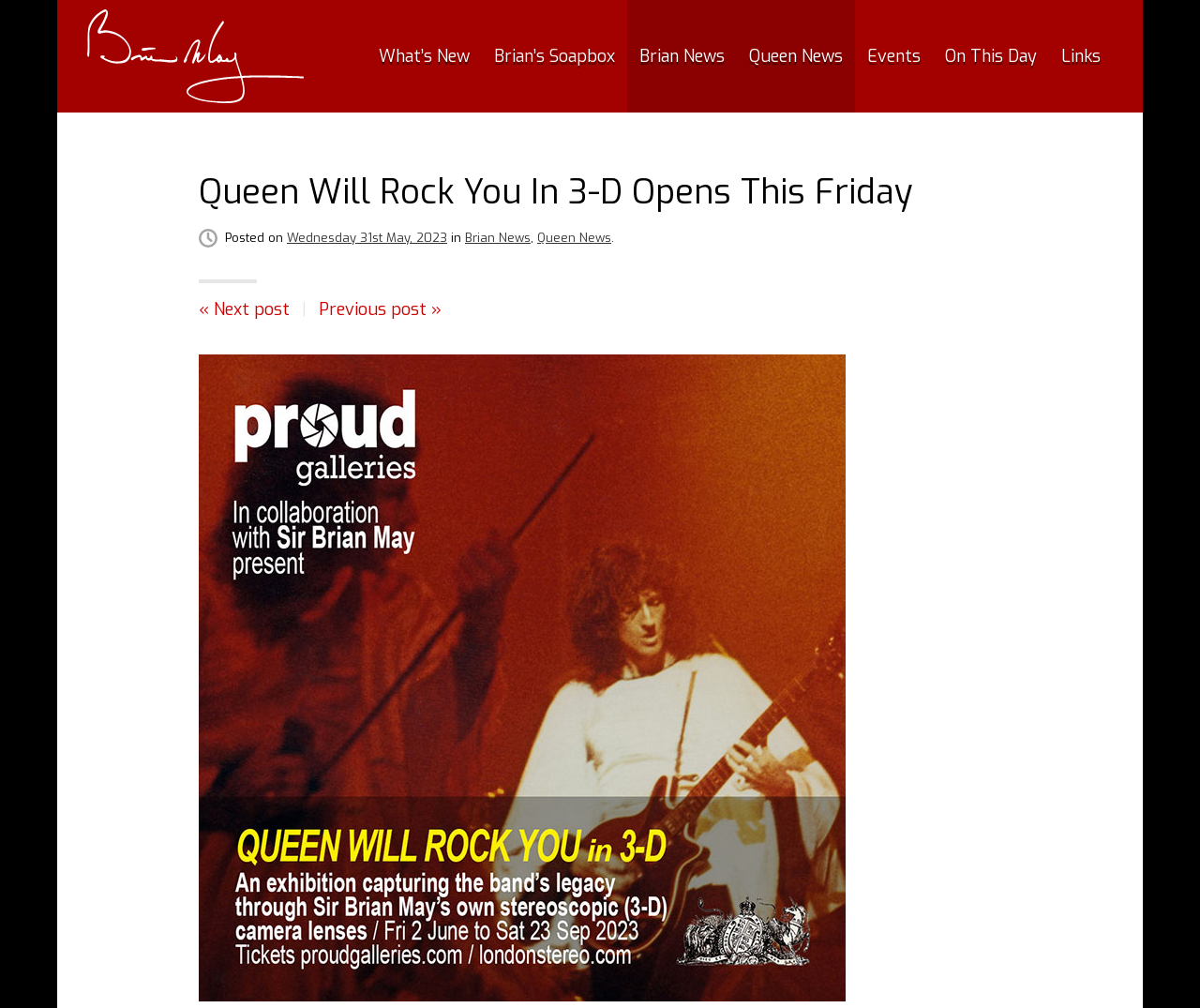Please identify the coordinates of the bounding box that should be clicked to fulfill this instruction: "Search for something".

None